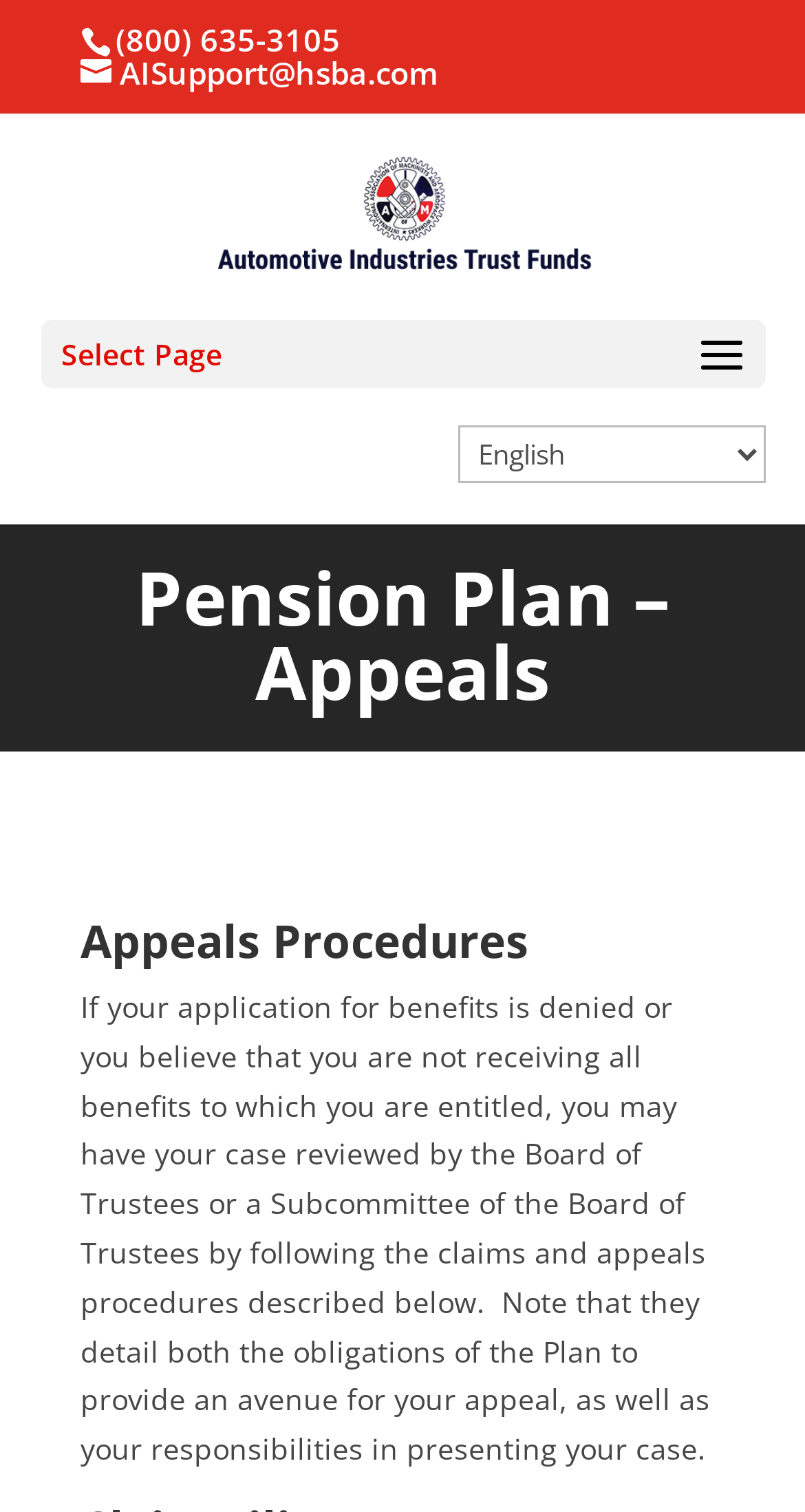Please find and report the primary heading text from the webpage.

Pension Plan – Appeals